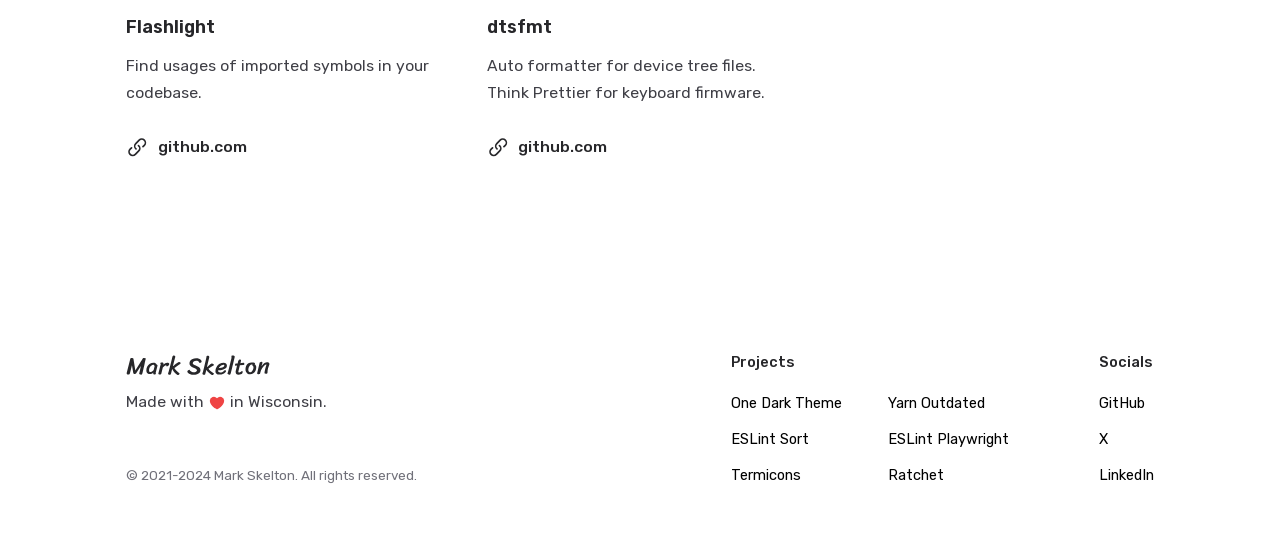Could you locate the bounding box coordinates for the section that should be clicked to accomplish this task: "Click on Flashlight".

[0.098, 0.021, 0.175, 0.079]